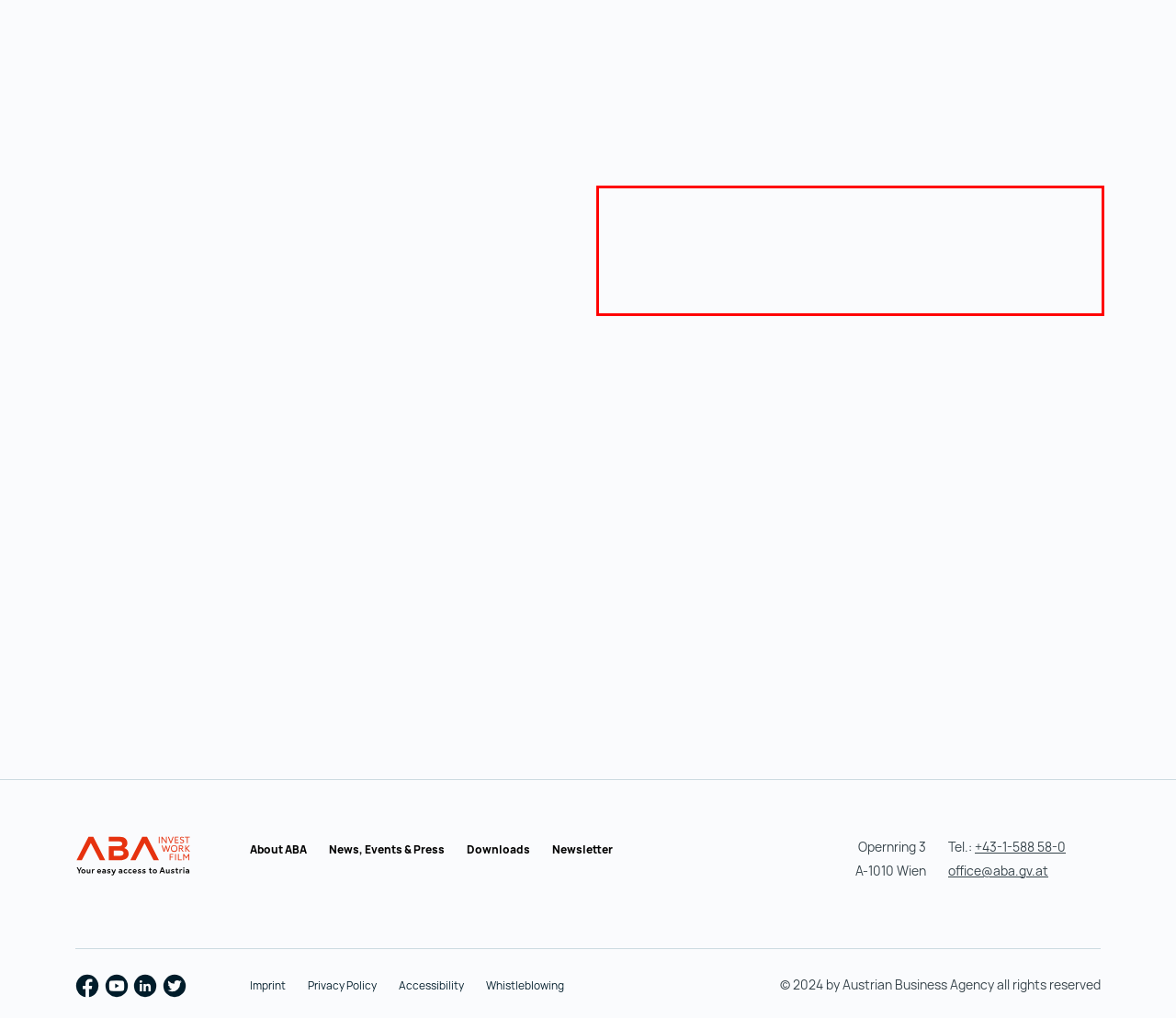Please examine the screenshot of the webpage and read the text present within the red rectangle bounding box.

The variety of corporate forms offered, the favorable economic conditions, and the support measures for investors and startups make Austria an attractive destination for business activities in many sectors. Do you want to expand your company to Austria? Contact us now to learn more about our services.